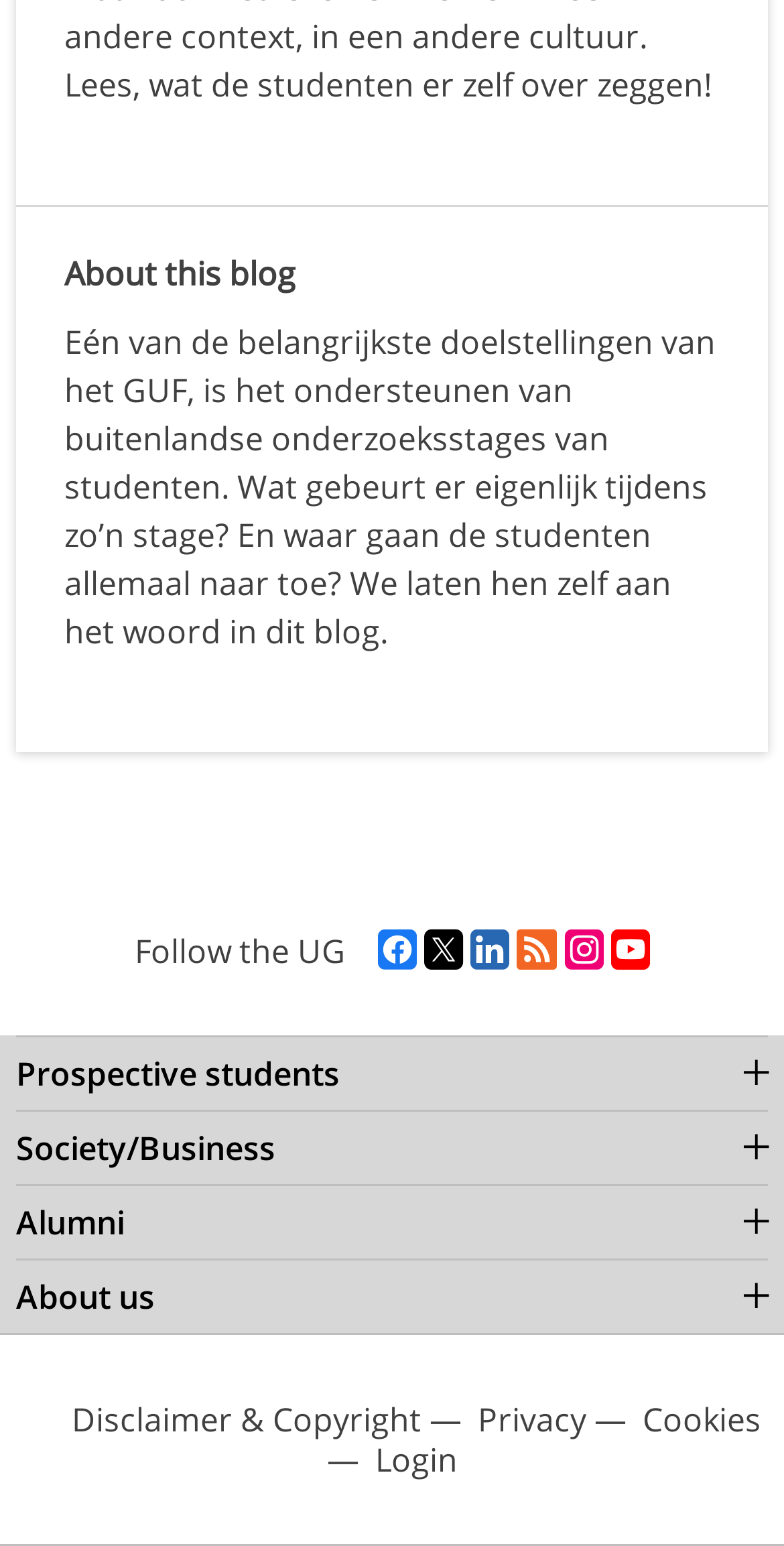How many social media links are available? From the image, respond with a single word or brief phrase.

6